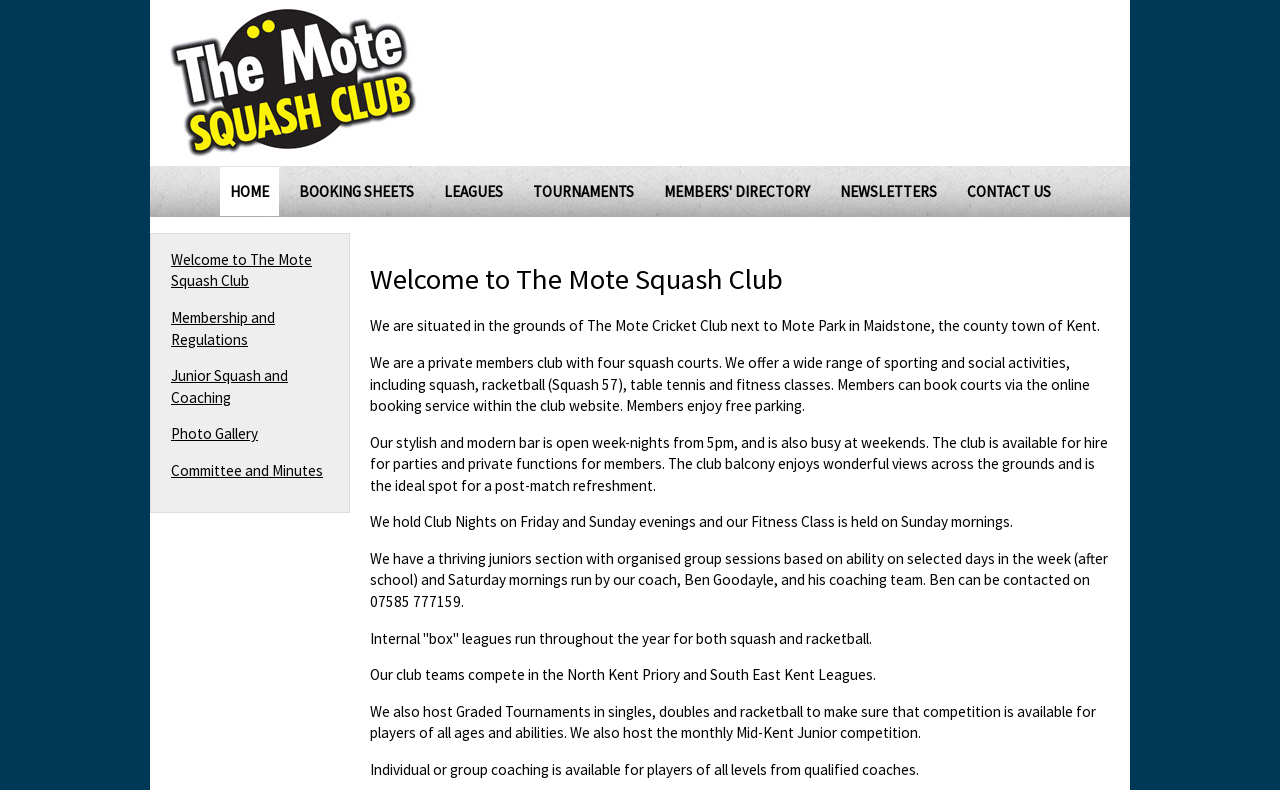Determine the bounding box coordinates for the clickable element to execute this instruction: "read welcome message". Provide the coordinates as four float numbers between 0 and 1, i.e., [left, top, right, bottom].

[0.289, 0.327, 0.867, 0.38]